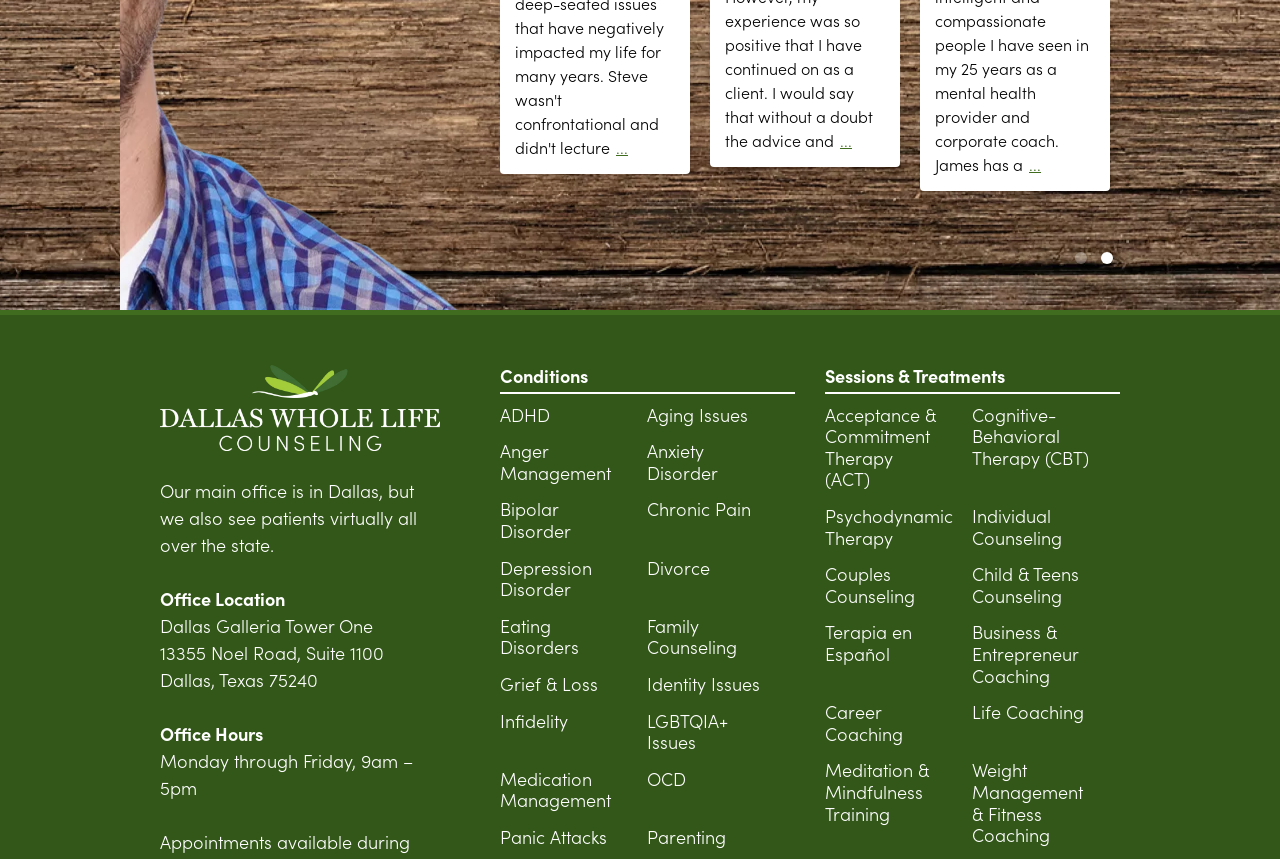Identify the bounding box coordinates for the region to click in order to carry out this instruction: "Explore 'Sessions & Treatments' options". Provide the coordinates using four float numbers between 0 and 1, formatted as [left, top, right, bottom].

[0.645, 0.425, 0.875, 0.458]